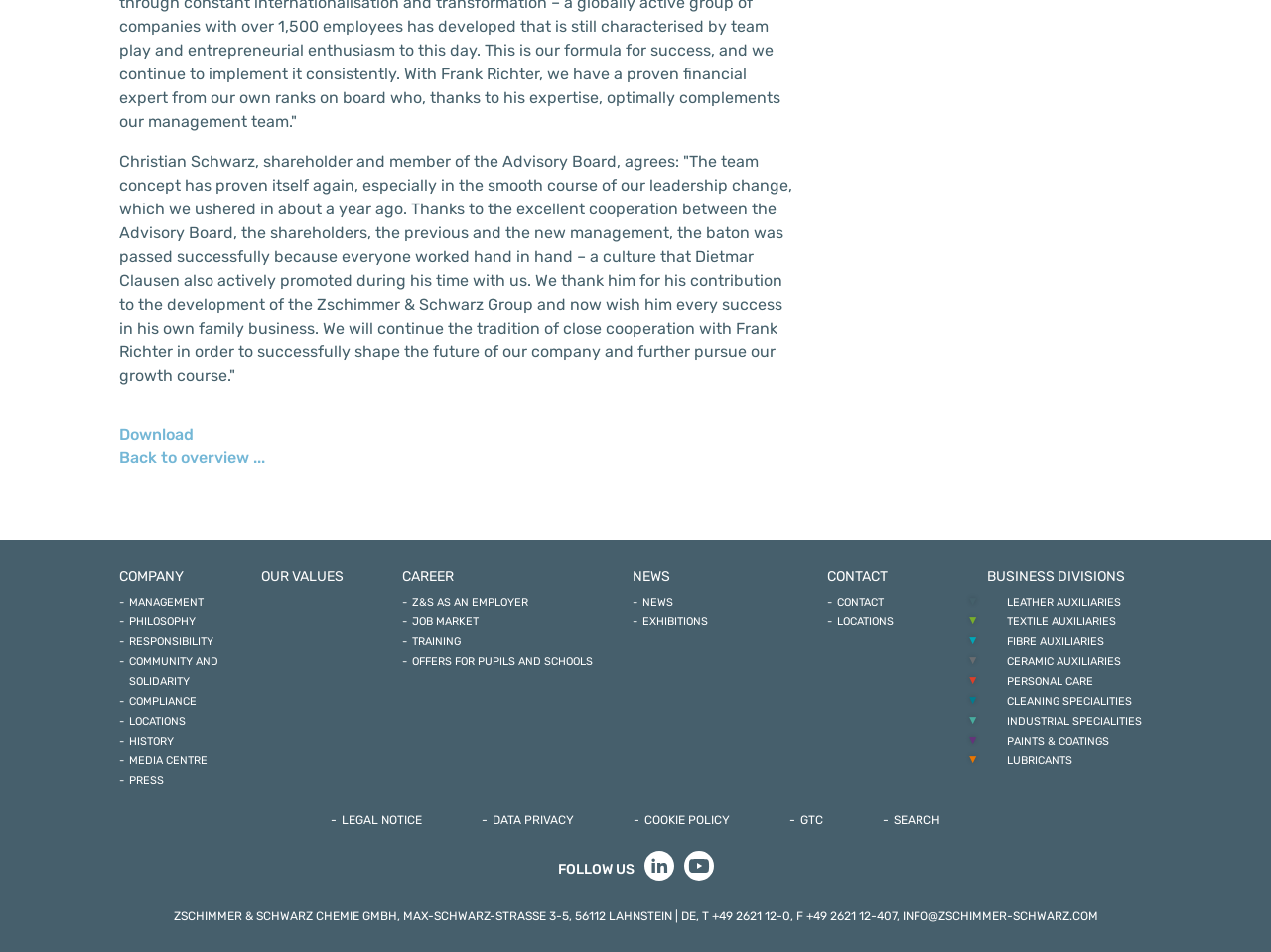Specify the bounding box coordinates of the area to click in order to execute this command: 'Download a file'. The coordinates should consist of four float numbers ranging from 0 to 1, and should be formatted as [left, top, right, bottom].

[0.094, 0.447, 0.628, 0.471]